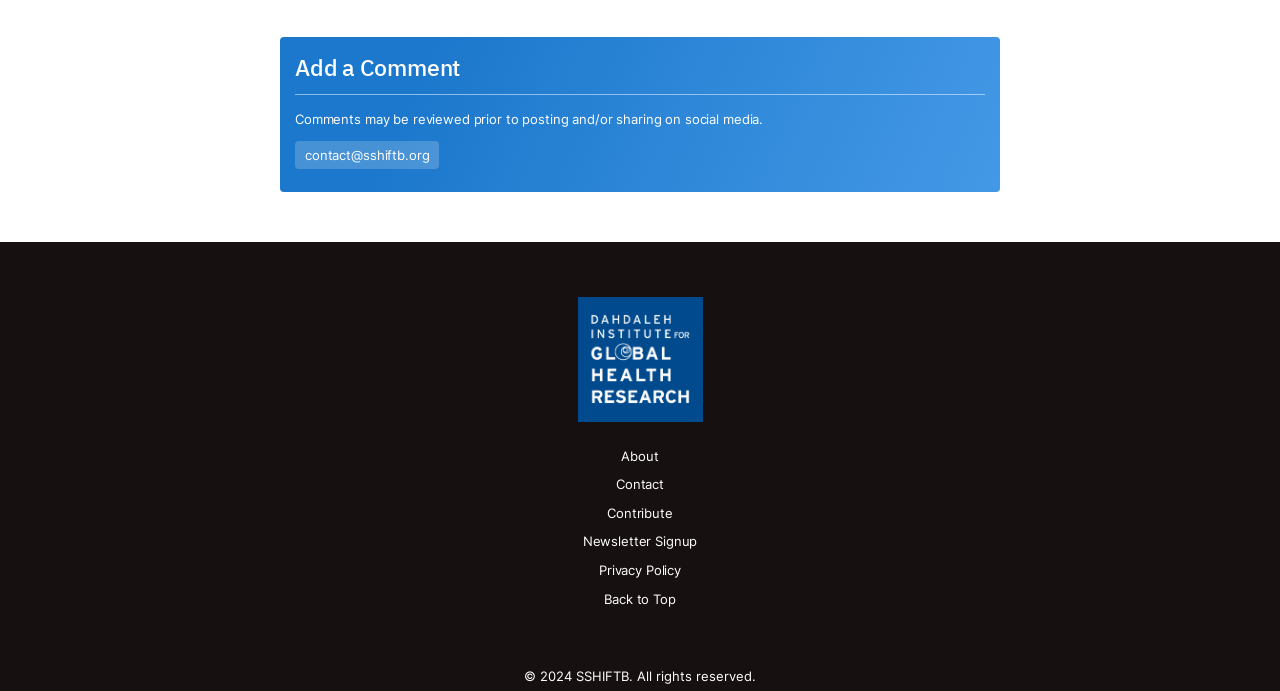Please identify the bounding box coordinates of the area that needs to be clicked to follow this instruction: "Click on the 'Add a Comment' heading".

[0.23, 0.075, 0.77, 0.121]